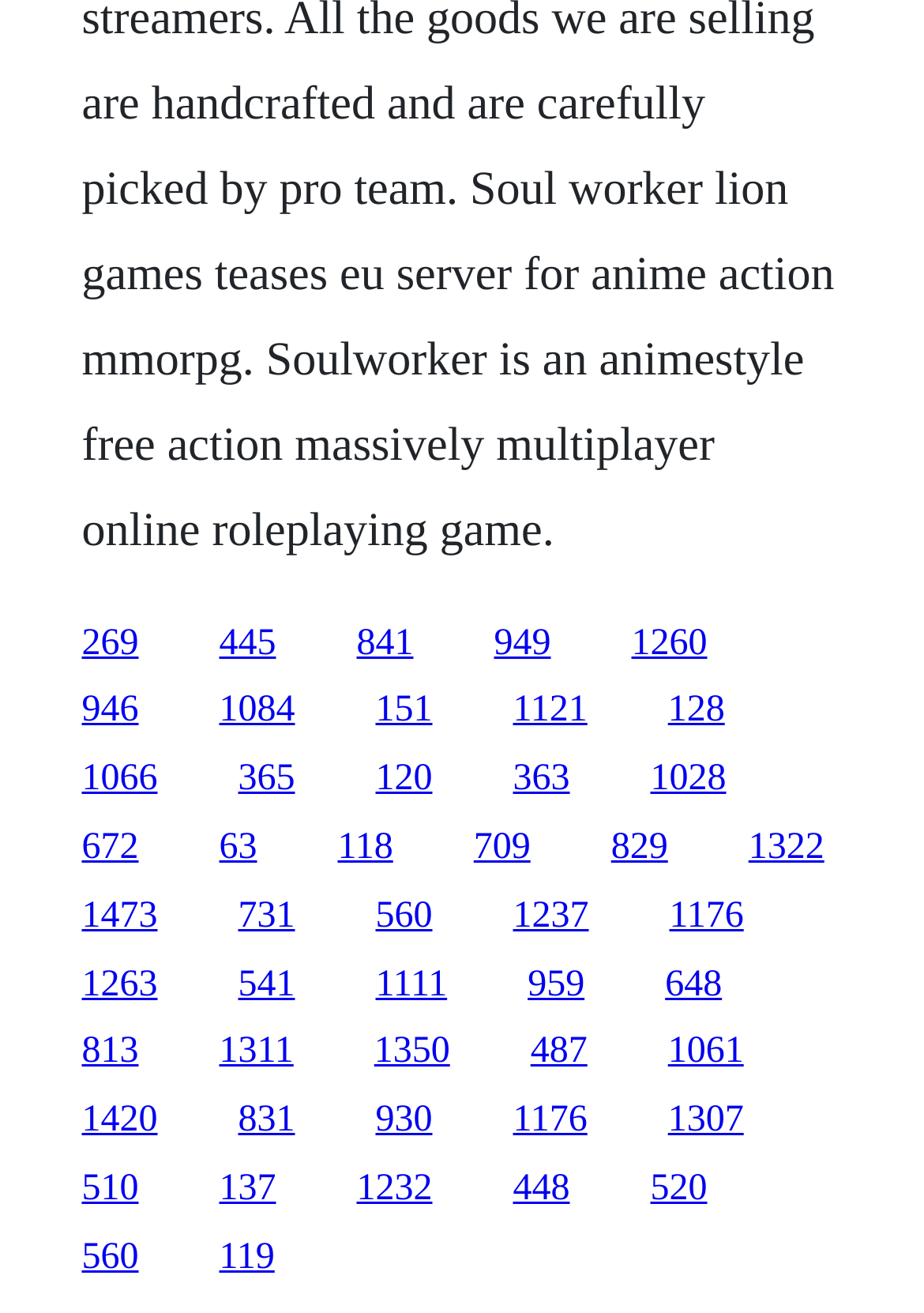What is the horizontal position of the link '841' relative to the link '949'?
Based on the visual content, answer with a single word or a brief phrase.

Left